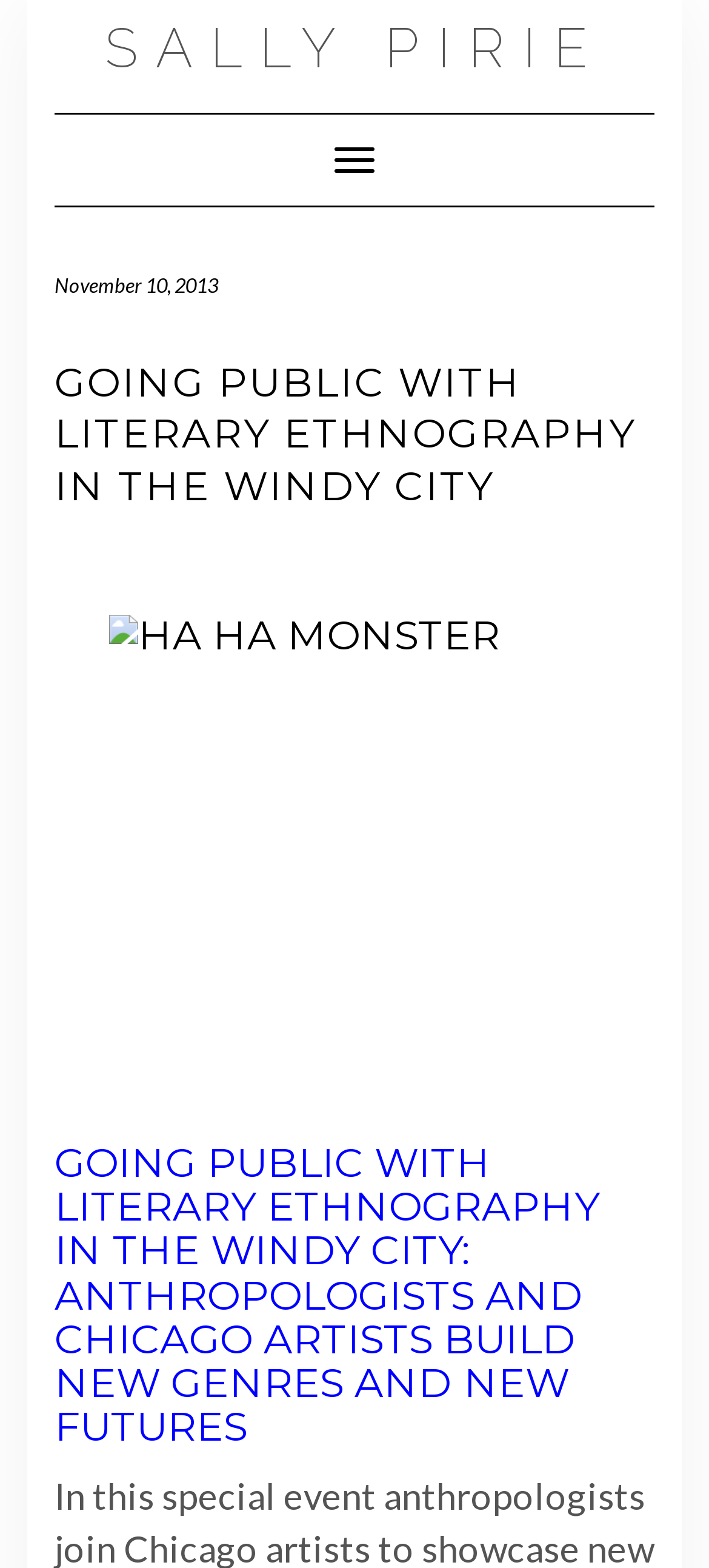Extract the primary header of the webpage and generate its text.

GOING PUBLIC WITH LITERARY ETHNOGRAPHY IN THE WINDY CITY